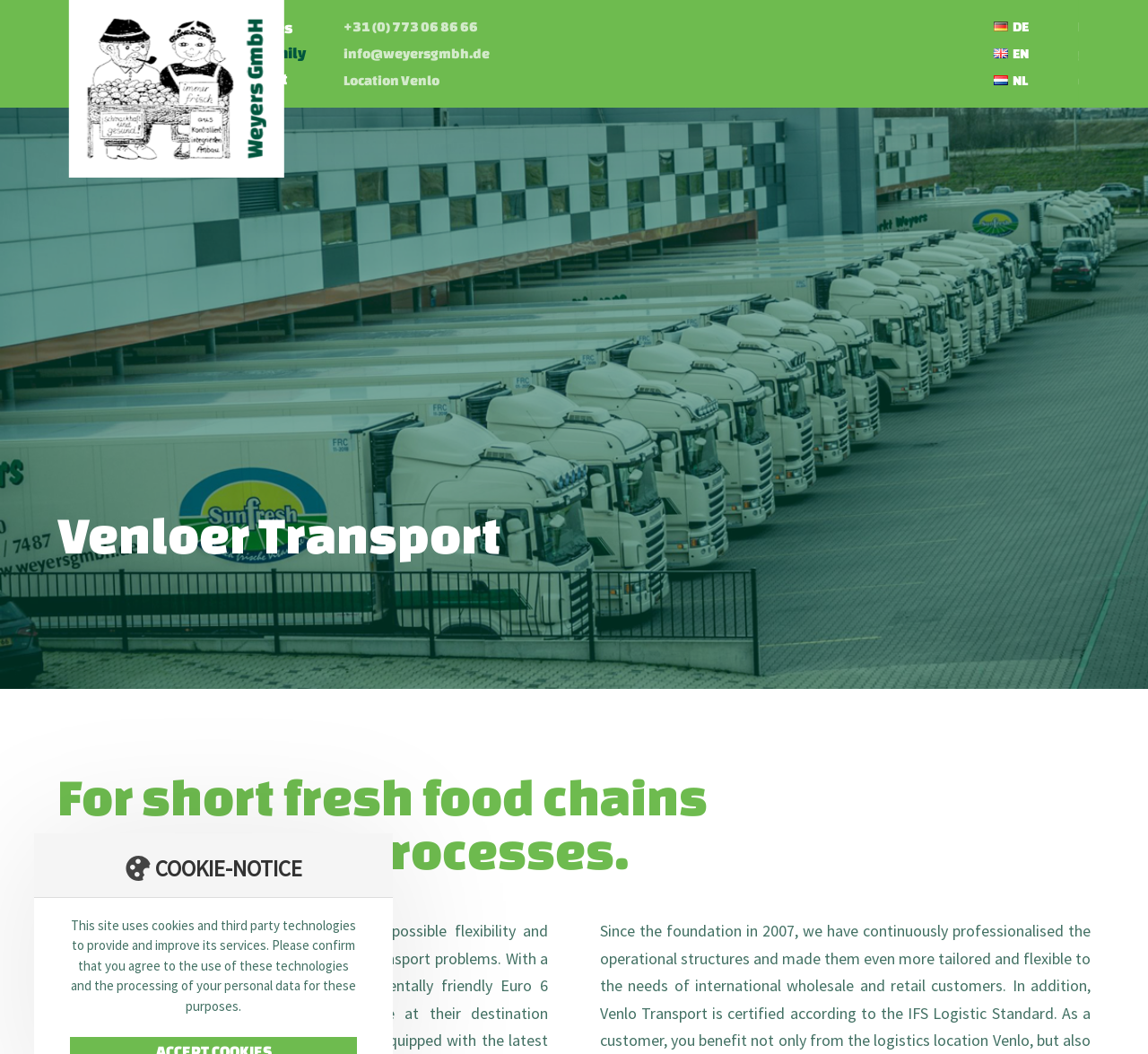What is the company name?
Answer the question using a single word or phrase, according to the image.

Weyers GmbH